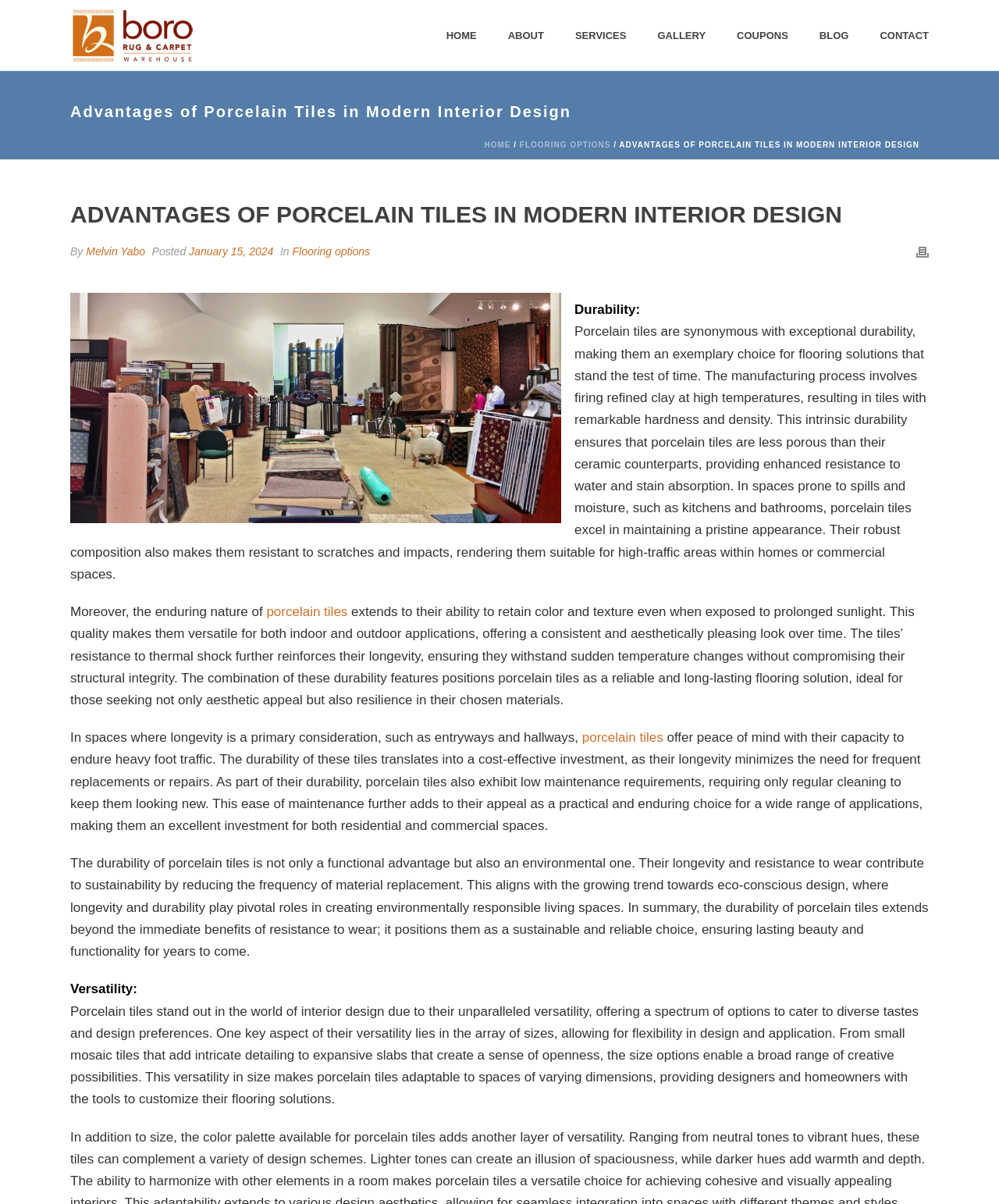Determine and generate the text content of the webpage's headline.

Advantages of Porcelain Tiles in Modern Interior Design